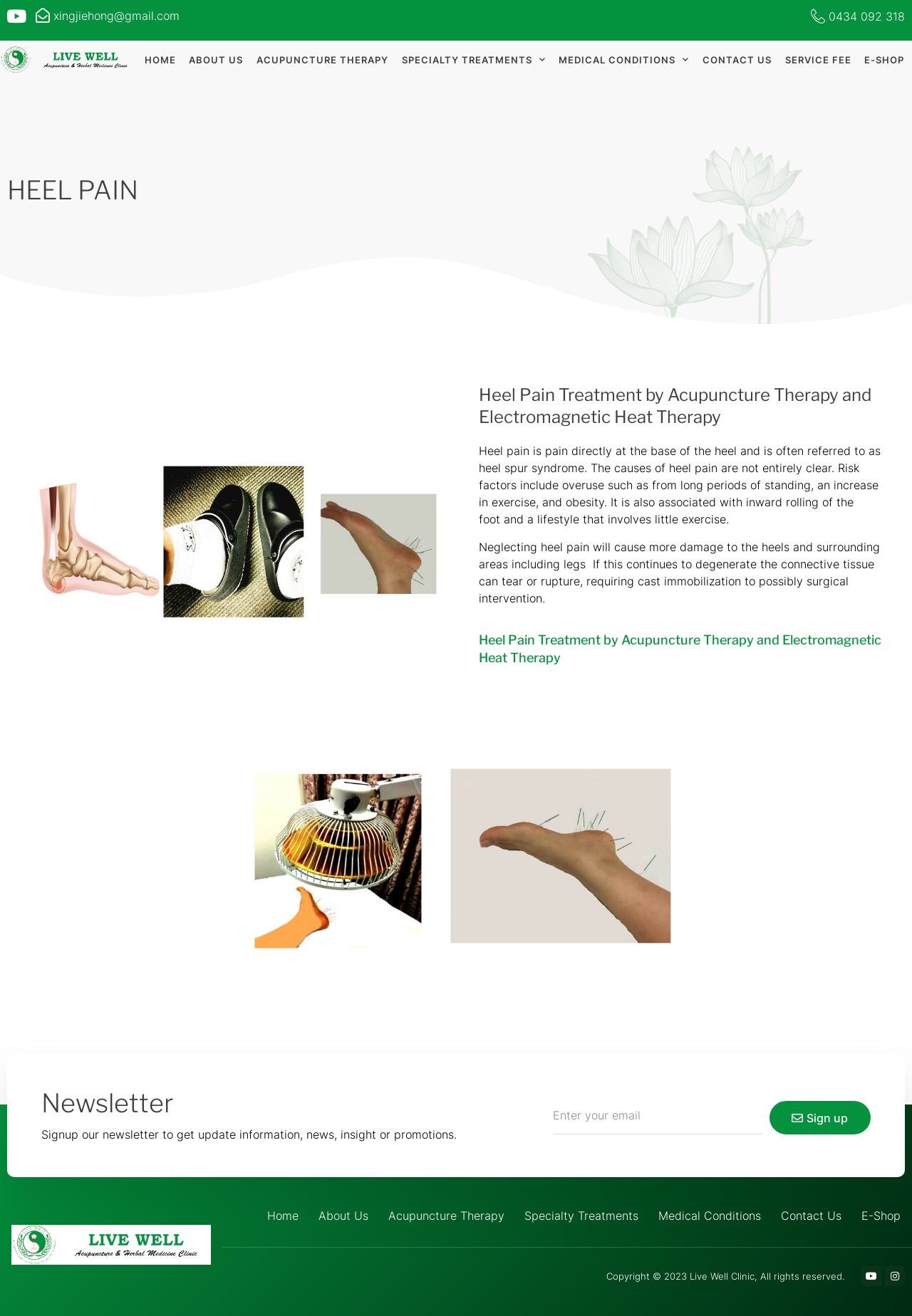Determine the bounding box coordinates of the element that should be clicked to execute the following command: "Enter email address".

[0.606, 0.834, 0.836, 0.862]